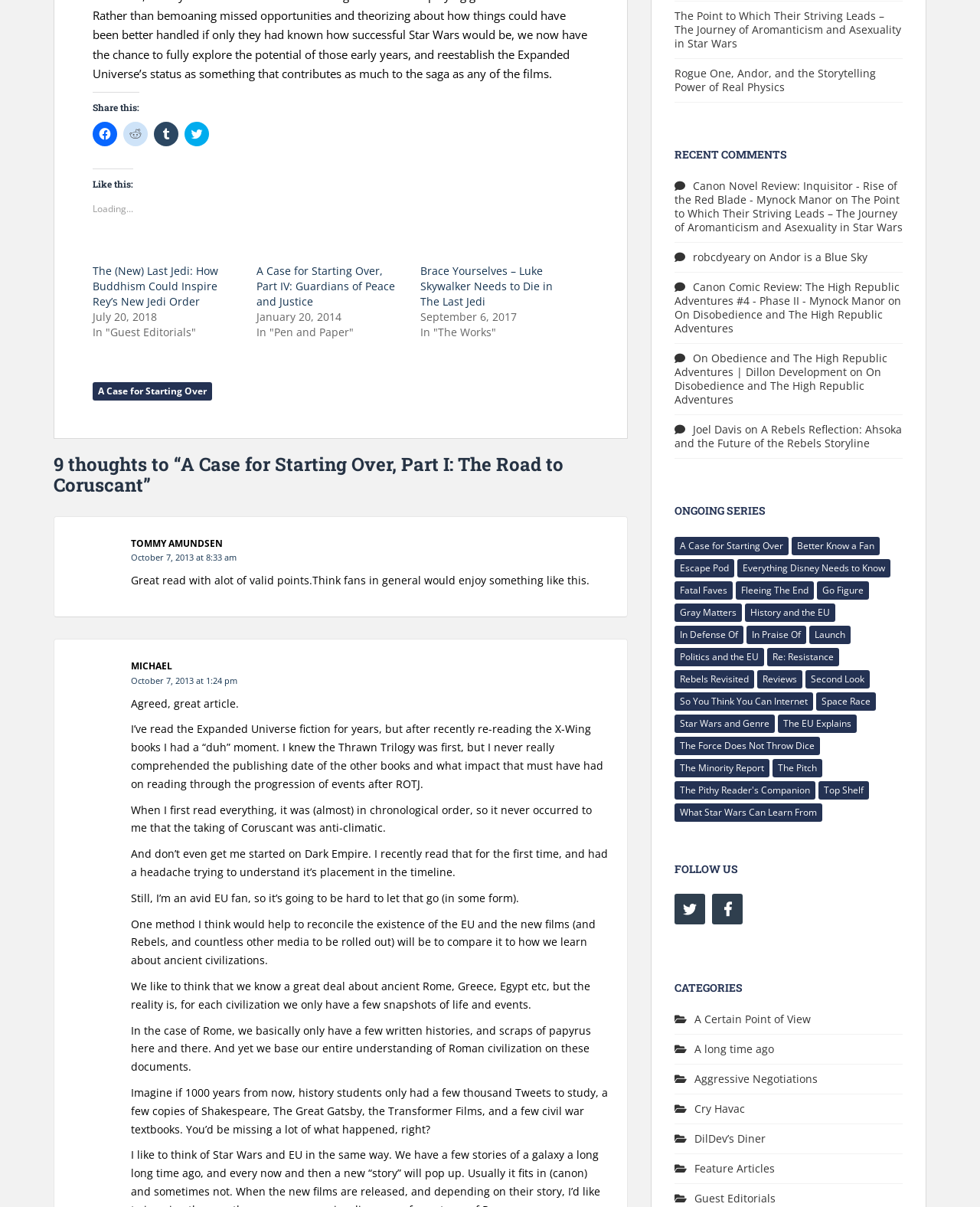Determine the bounding box coordinates for the UI element described. Format the coordinates as (top-left x, top-left y, bottom-right x, bottom-right y) and ensure all values are between 0 and 1. Element description: In Defense Of

[0.688, 0.518, 0.759, 0.533]